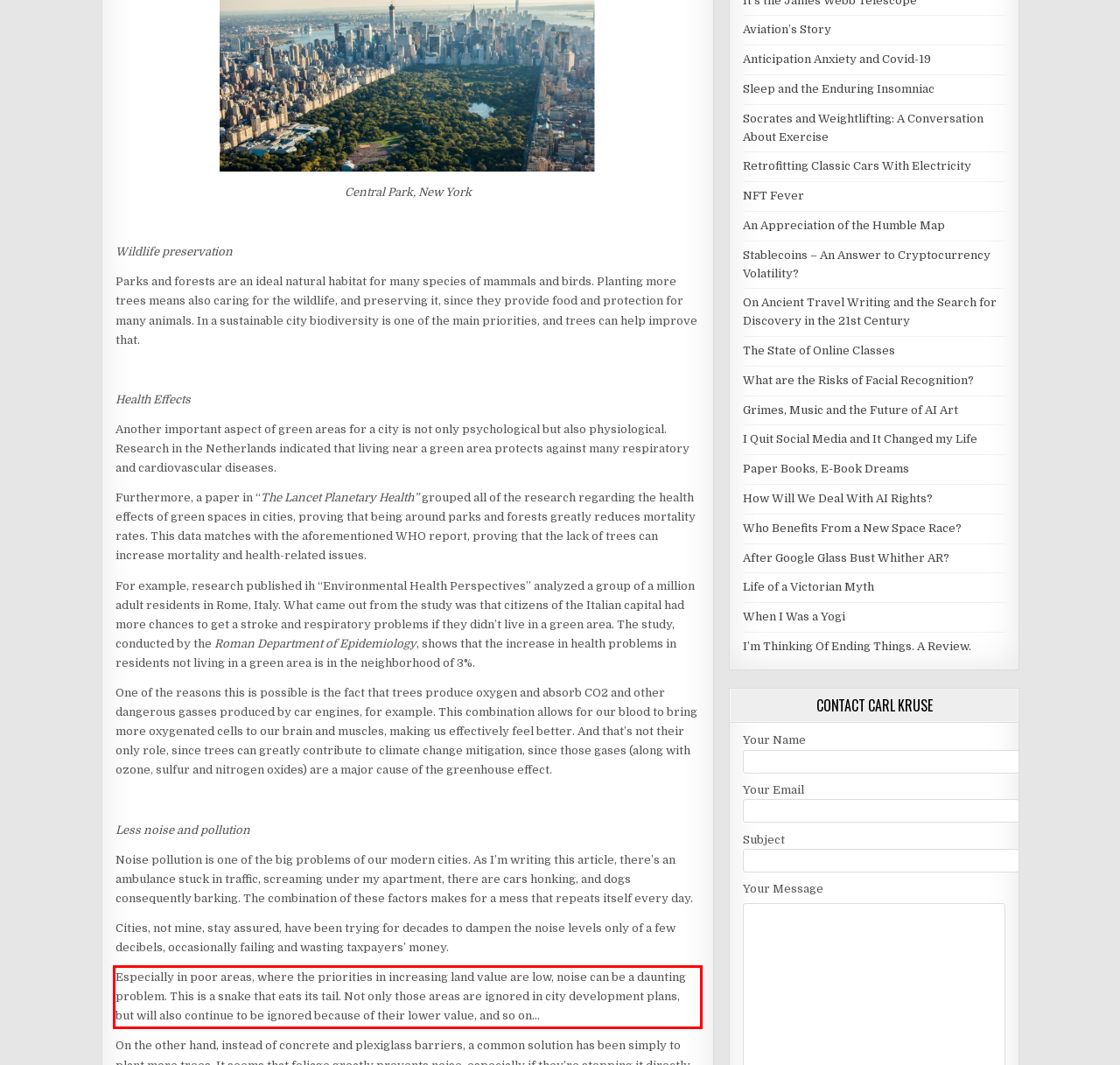You have a screenshot of a webpage where a UI element is enclosed in a red rectangle. Perform OCR to capture the text inside this red rectangle.

Especially in poor areas, where the priorities in increasing land value are low, noise can be a daunting problem. This is a snake that eats its tail. Not only those areas are ignored in city development plans, but will also continue to be ignored because of their lower value, and so on…